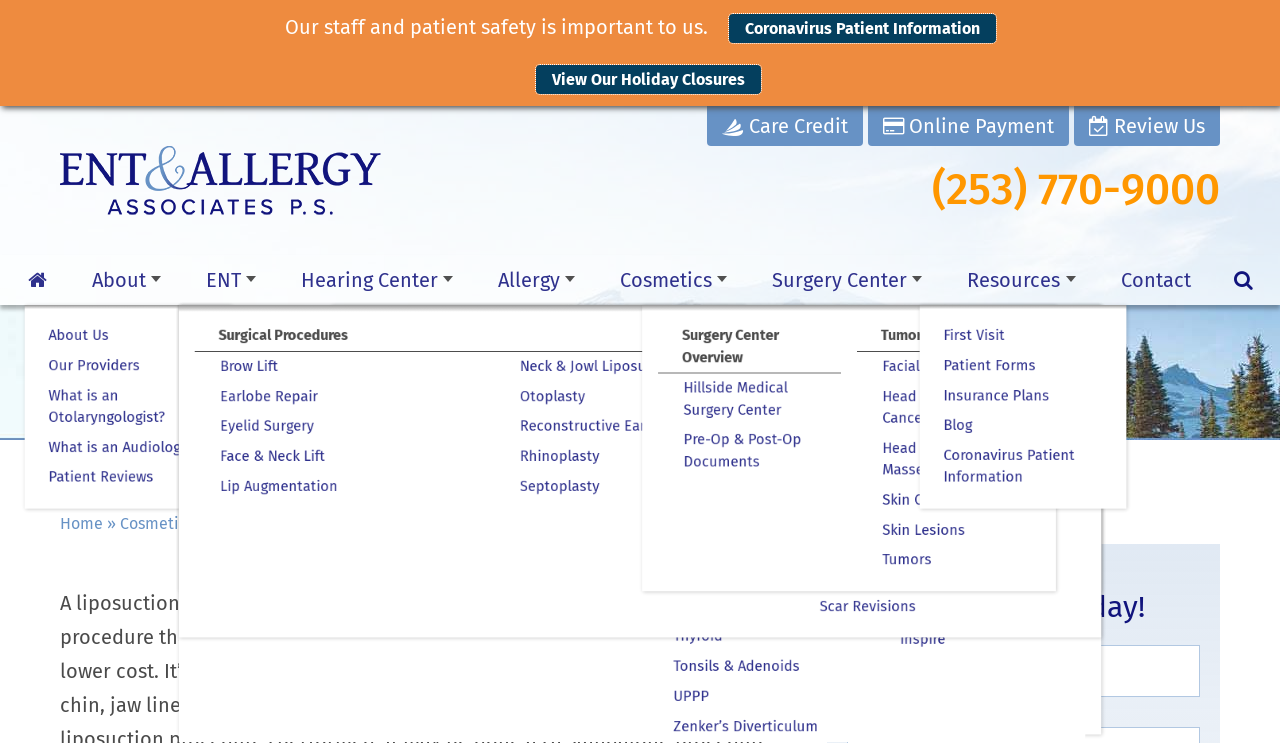Answer the following query with a single word or phrase:
How many menu items are under 'ENT'?

11